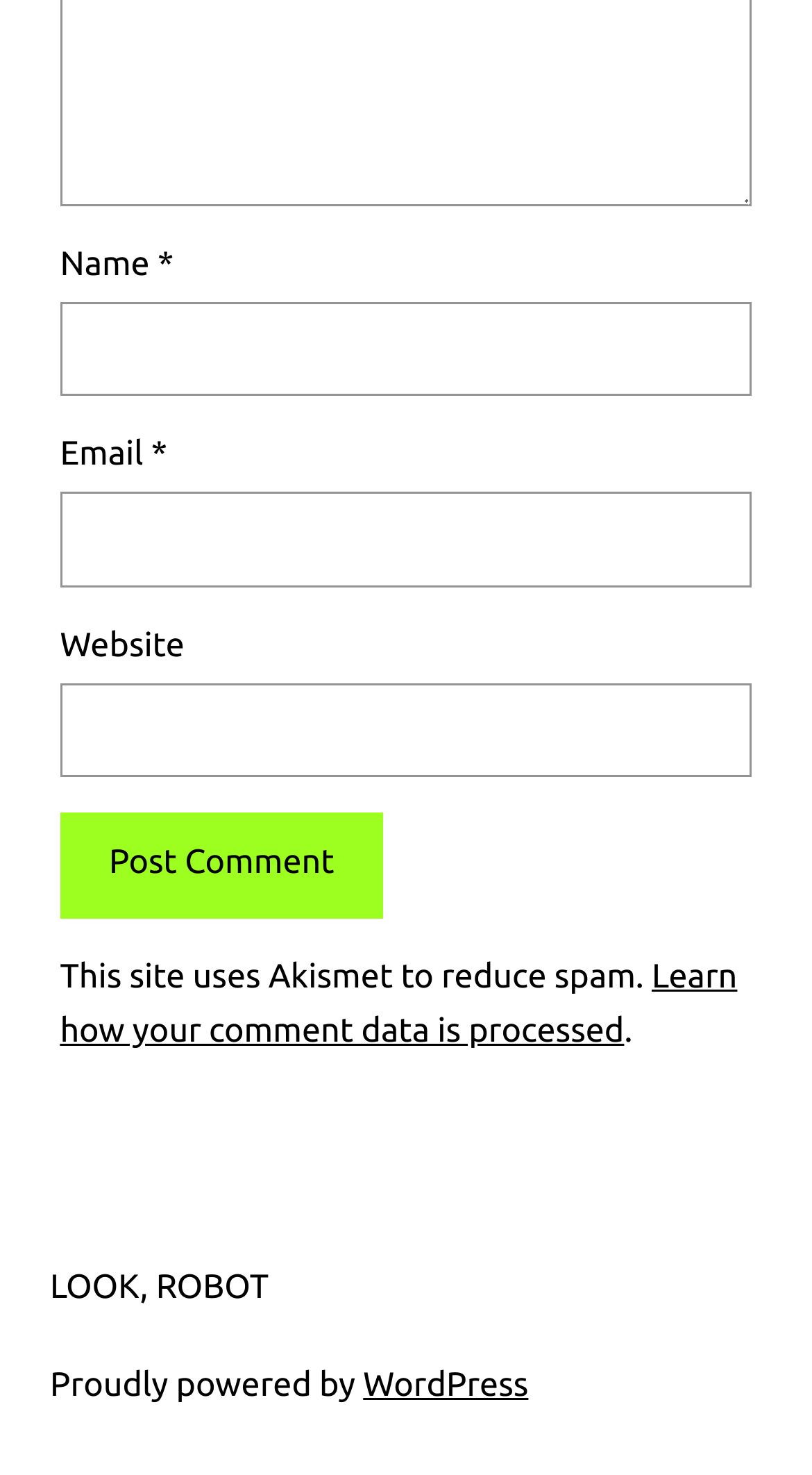Is the 'Website' field required?
Relying on the image, give a concise answer in one word or a brief phrase.

No